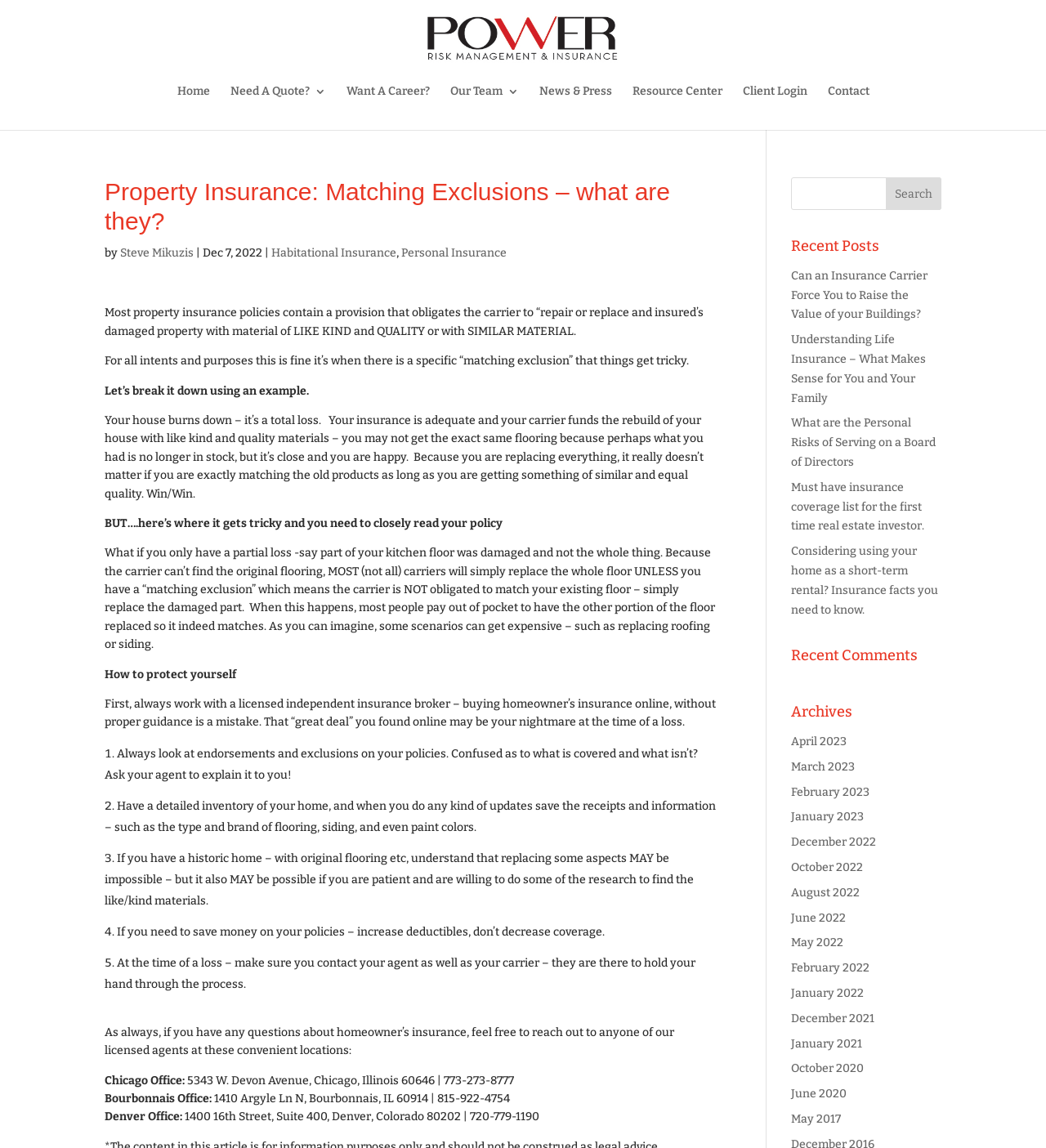Indicate the bounding box coordinates of the clickable region to achieve the following instruction: "Get a quote."

[0.22, 0.075, 0.311, 0.105]